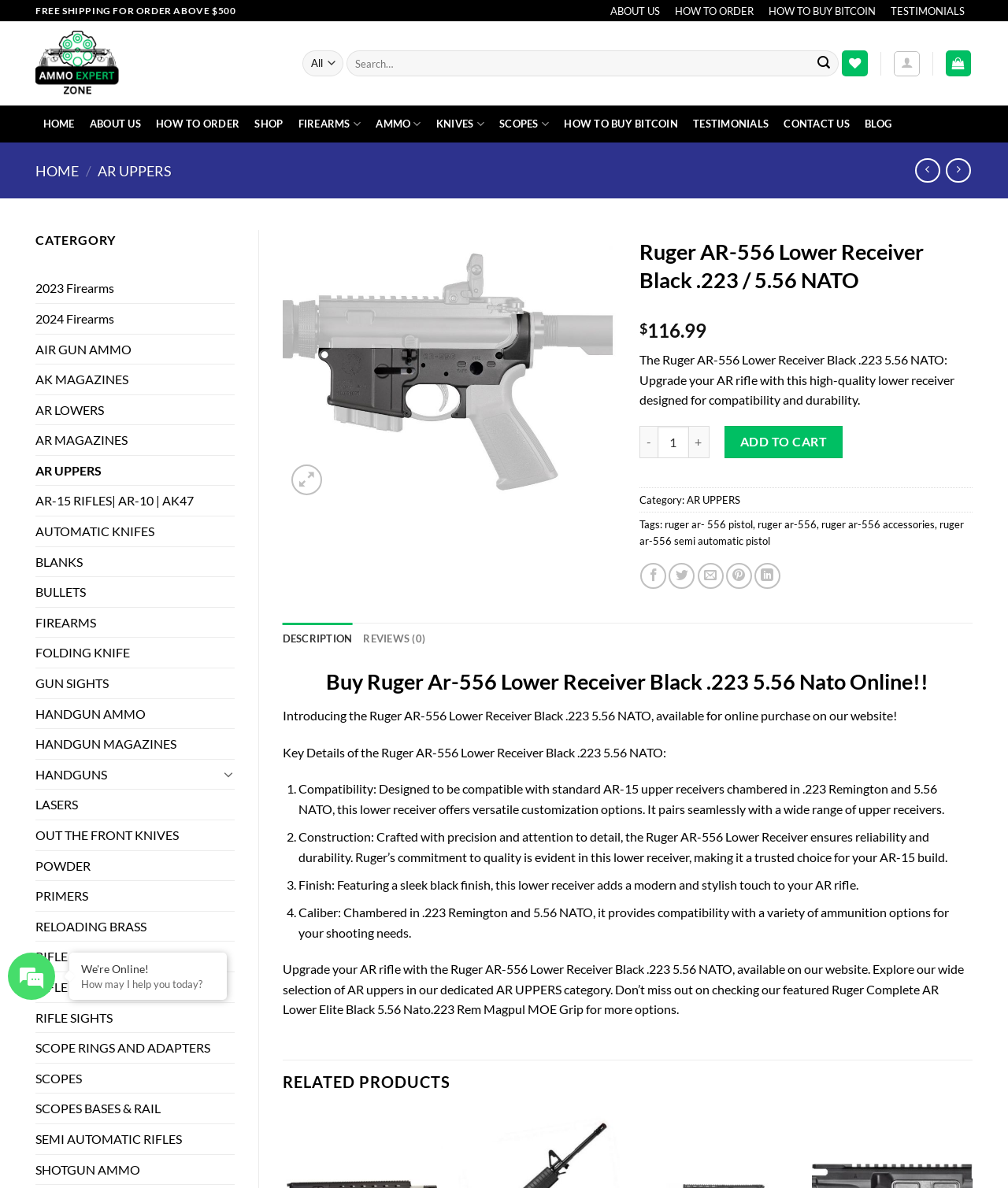What is the caliber of the Ruger AR-556 Lower Receiver?
Refer to the image and provide a concise answer in one word or phrase.

.223 / 5.56 NATO